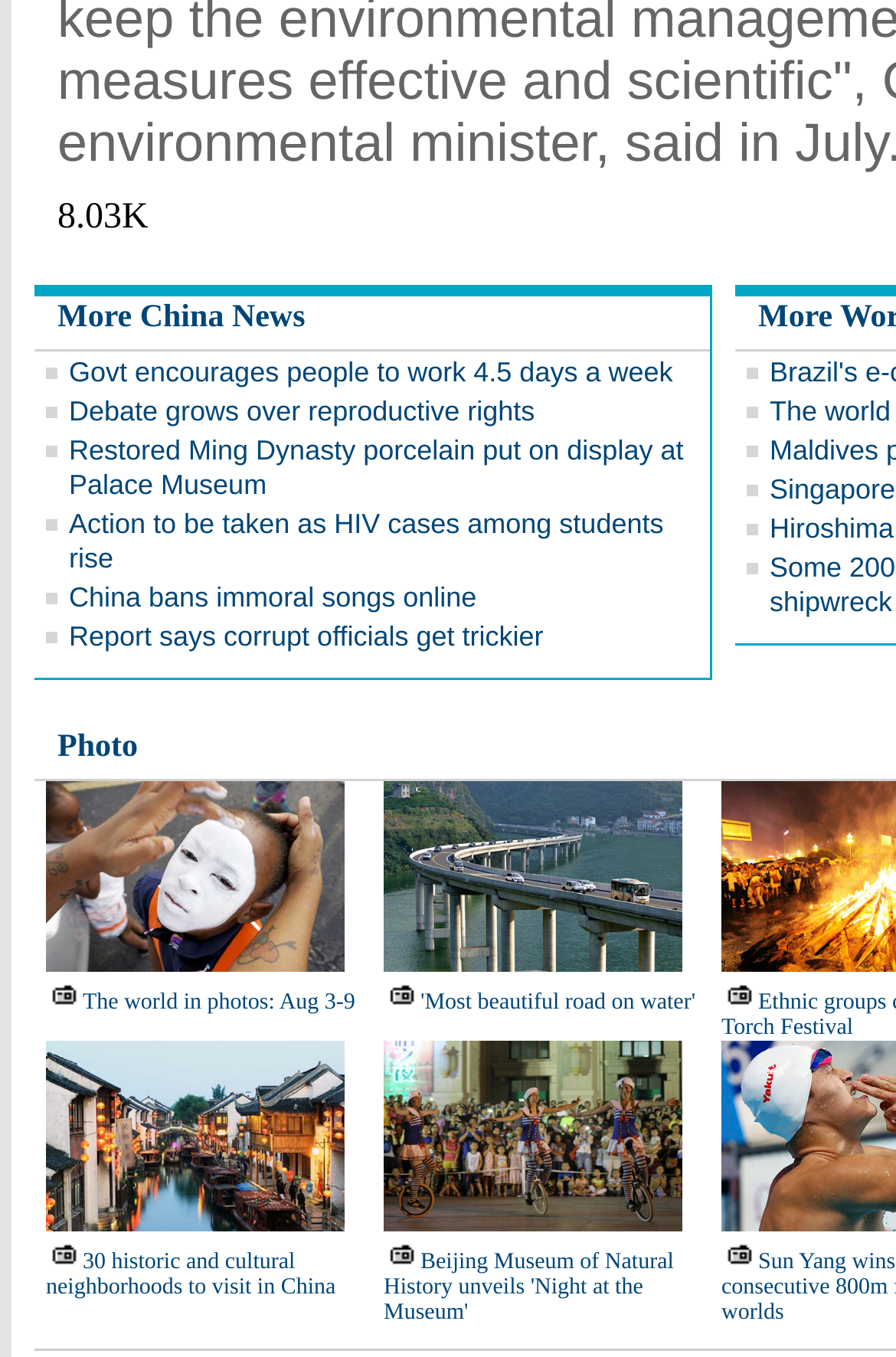Locate and provide the bounding box coordinates for the HTML element that matches this description: "'Most beautiful road on water'".

[0.469, 0.73, 0.776, 0.748]